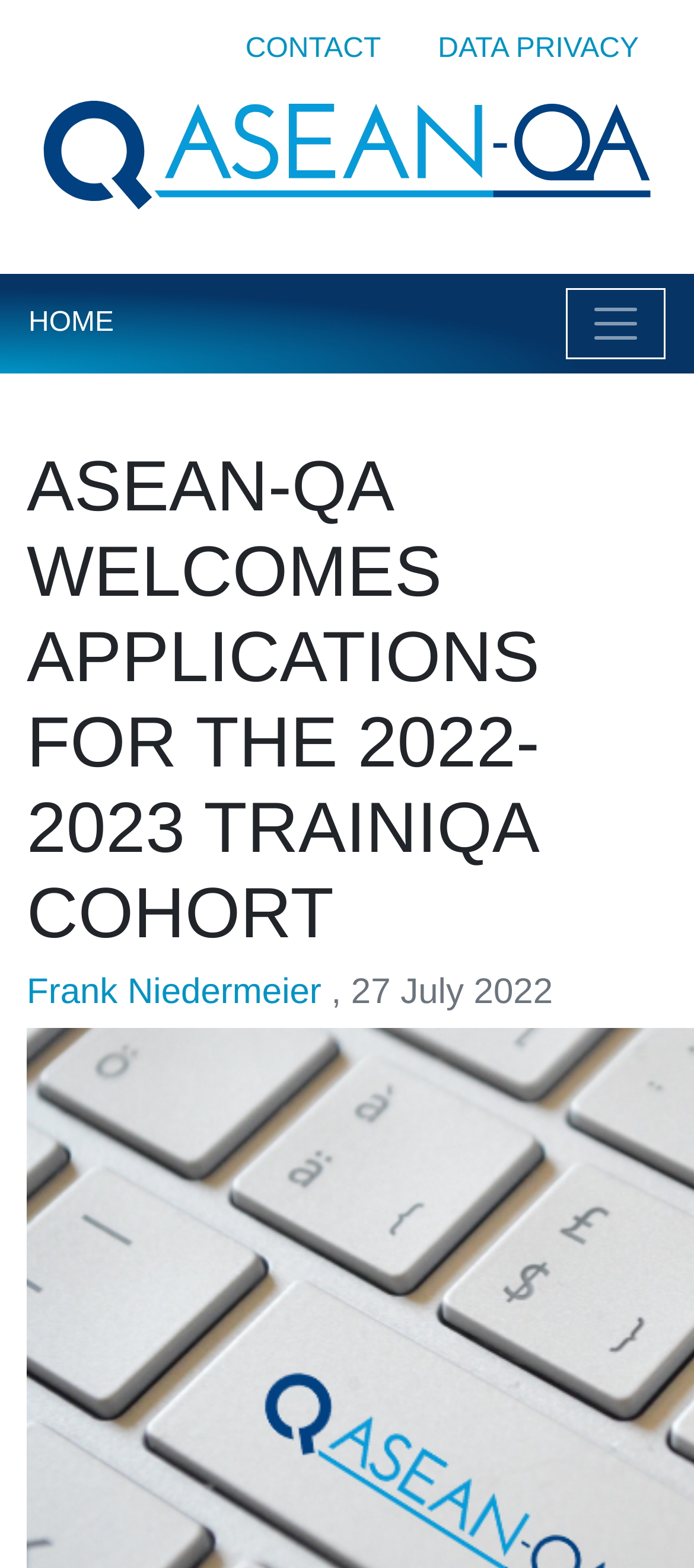How many links are in the top navigation bar?
Use the image to answer the question with a single word or phrase.

3